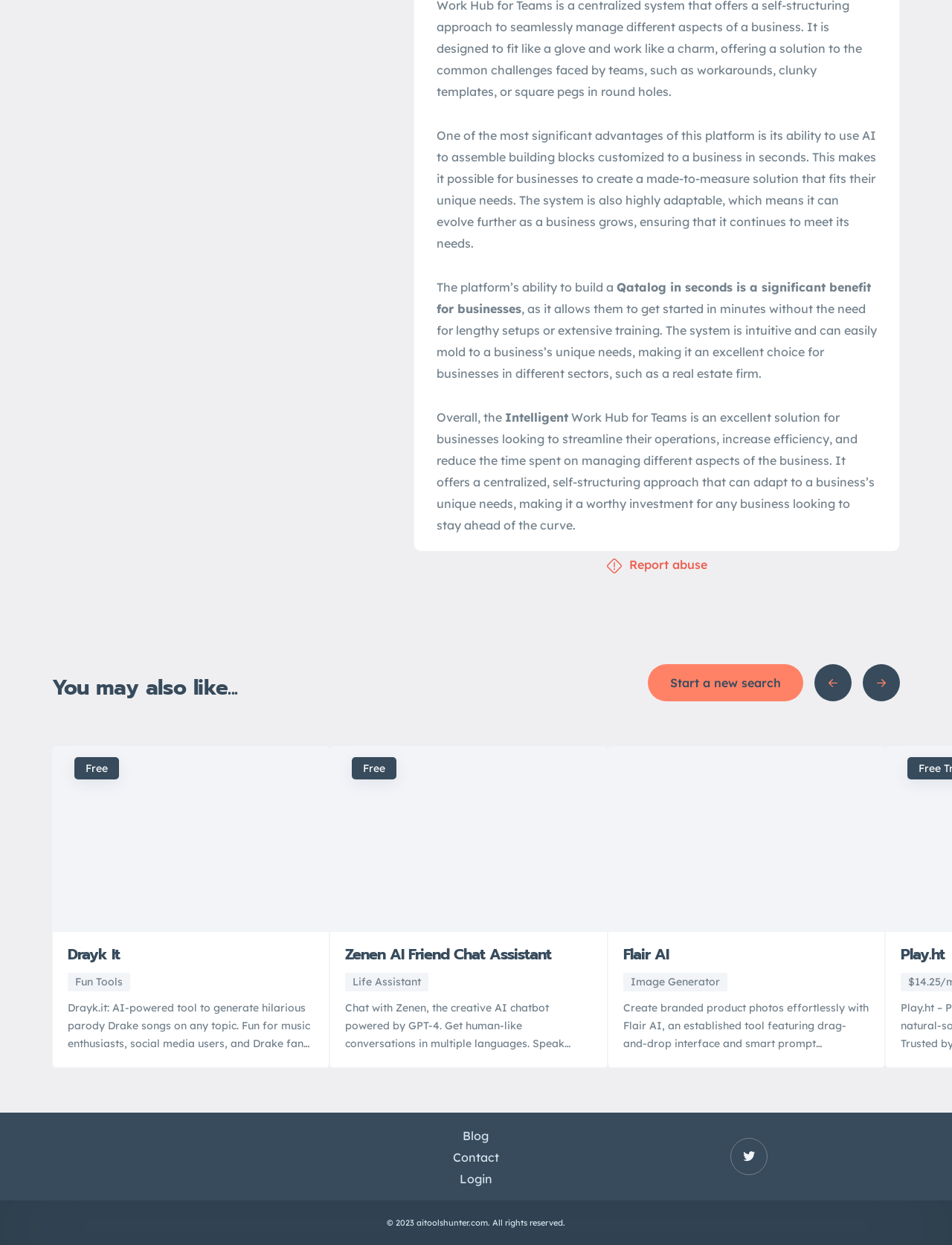How many links are there on this webpage?
Based on the visual, give a brief answer using one word or a short phrase.

7